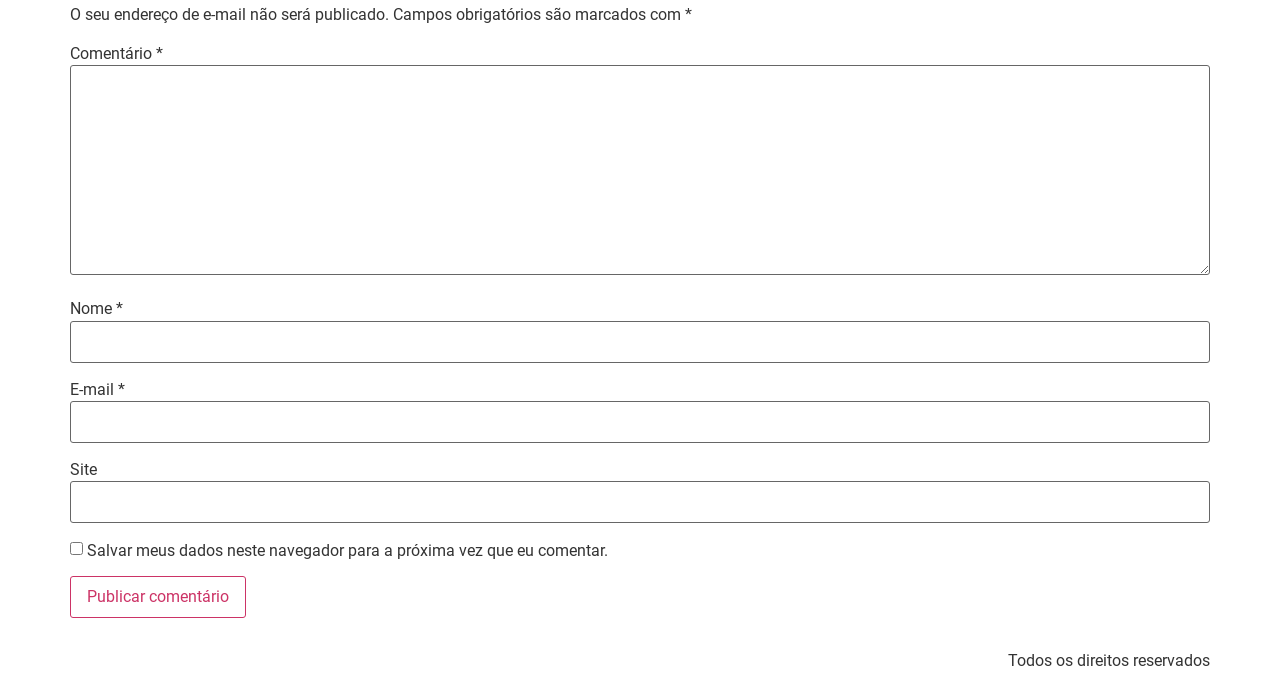Provide a one-word or one-phrase answer to the question:
What is the purpose of this webpage?

Leave a comment